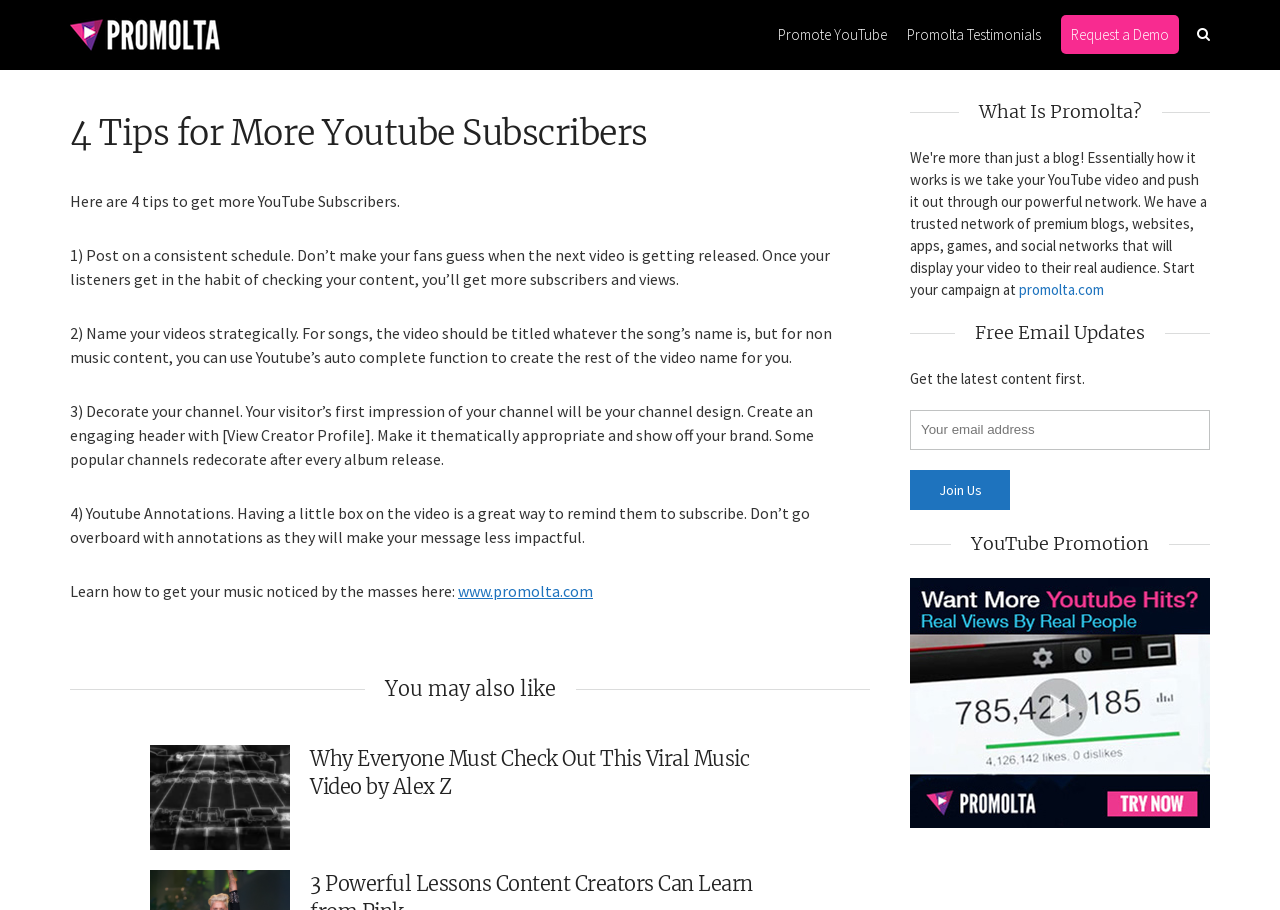Determine and generate the text content of the webpage's headline.

4 Tips for More Youtube Subscribers